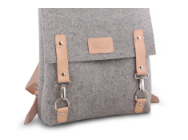What type of straps does the backpack have?
Analyze the screenshot and provide a detailed answer to the question.

According to the caption, the backpack has 'light tan leather straps', which suggests that the straps are made of leather and have a light tan color.